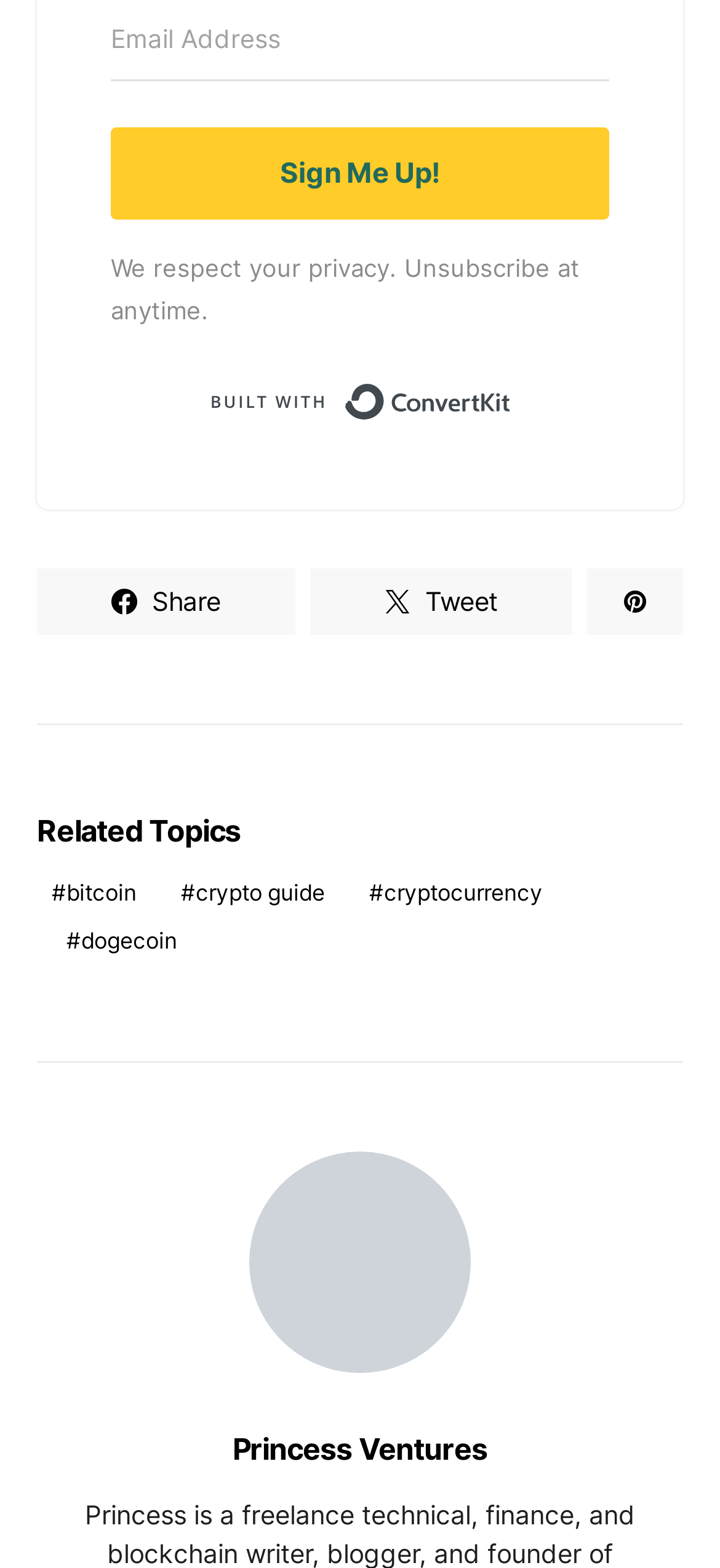Identify the bounding box for the element characterized by the following description: "aria-label="Email Address" name="email_address" placeholder="Email Address"".

[0.154, 0.0, 0.846, 0.052]